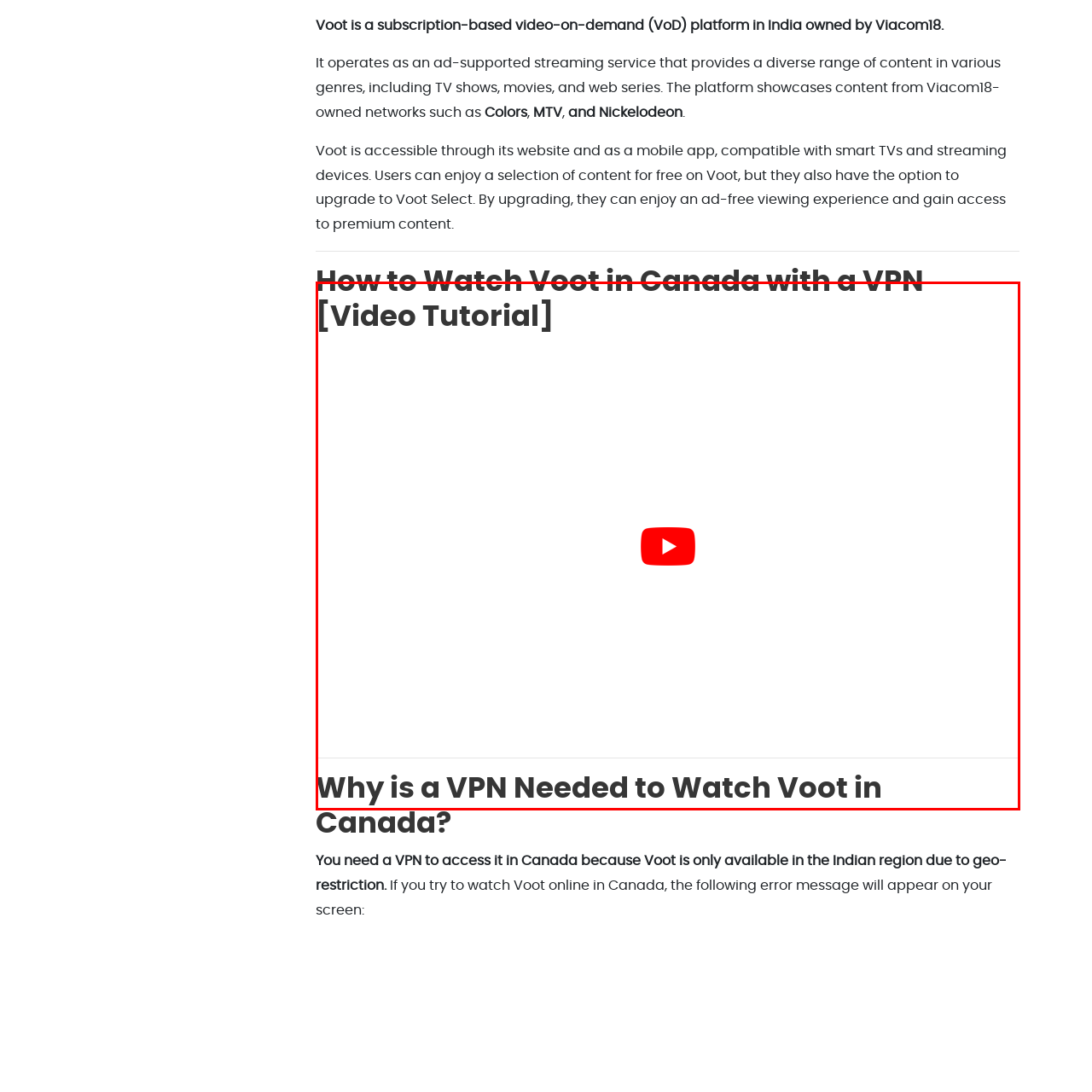What type of content is Voot?
Focus on the visual details within the red bounding box and provide an in-depth answer based on your observations.

The caption describes Voot as an 'Indian video-on-demand platform', which suggests that Voot provides video content on demand, allowing users to stream videos at their convenience.